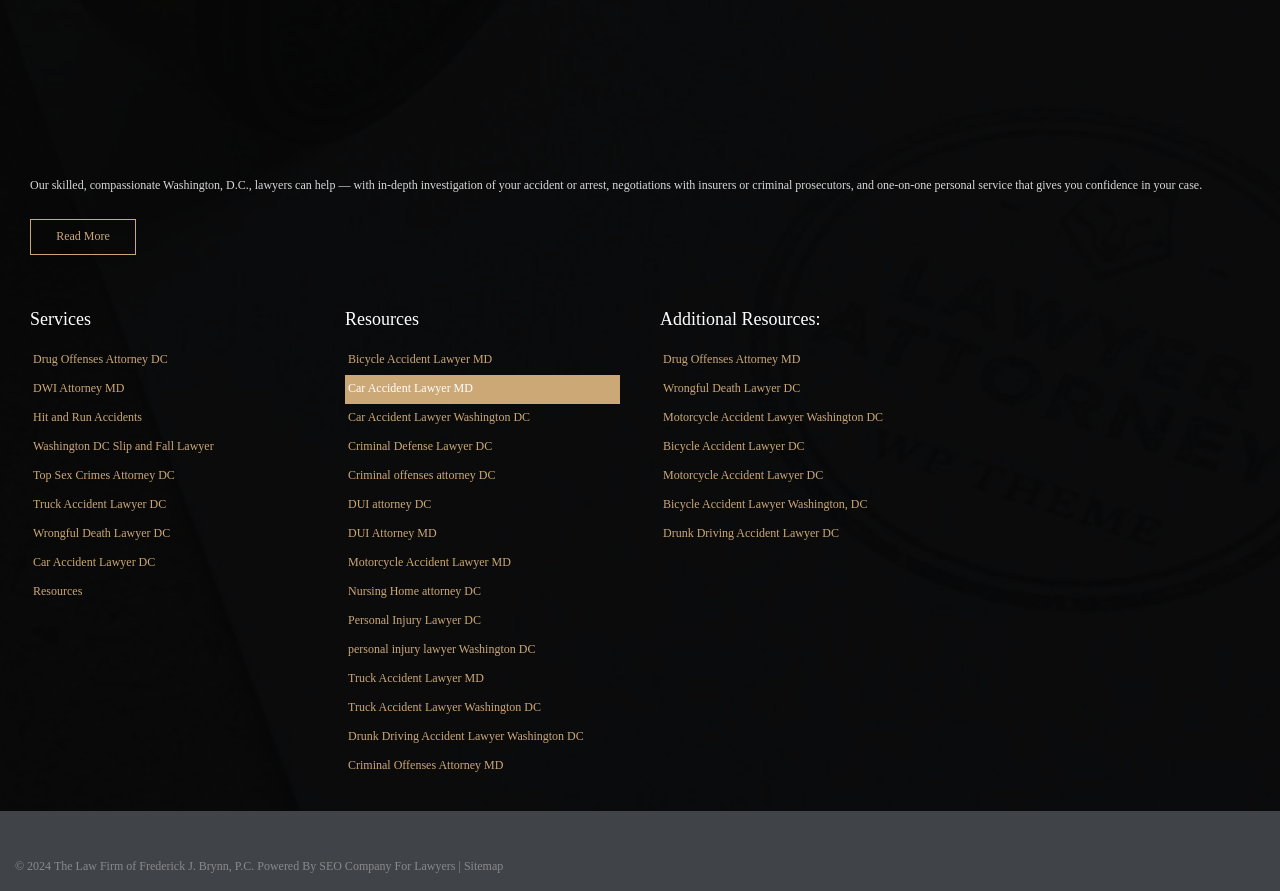Please provide the bounding box coordinates for the UI element as described: "Sitemap". The coordinates must be four floats between 0 and 1, represented as [left, top, right, bottom].

[0.362, 0.964, 0.393, 0.98]